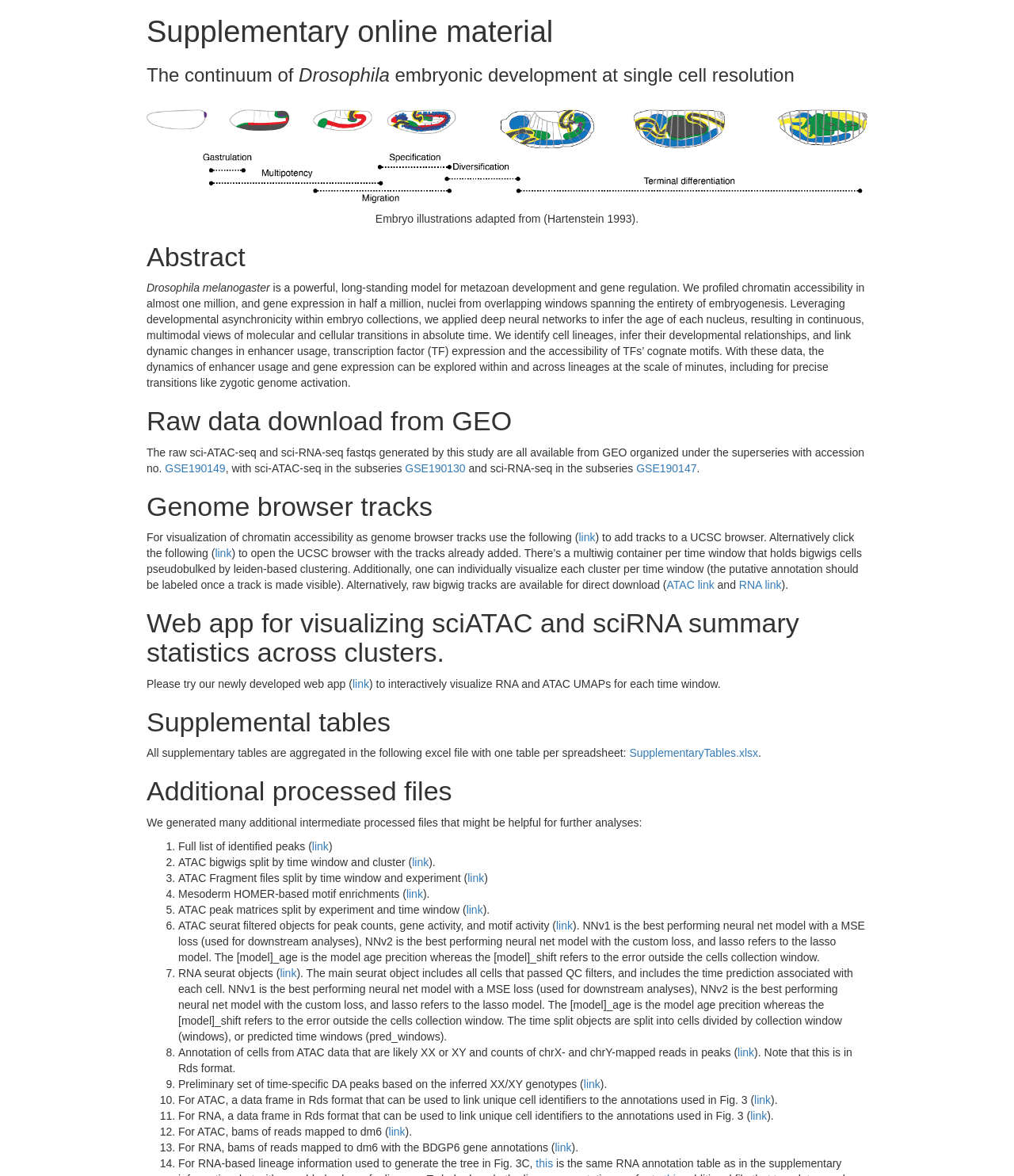Utilize the details in the image to thoroughly answer the following question: Where can I find the raw sci-ATAC-seq and sci-RNA-seq fastqs?

According to the text 'The raw sci-ATAC-seq and sci-RNA-seq fastqs generated by this study are all available from GEO organized under the superseries with accession no.', the raw data can be found on the GEO website.